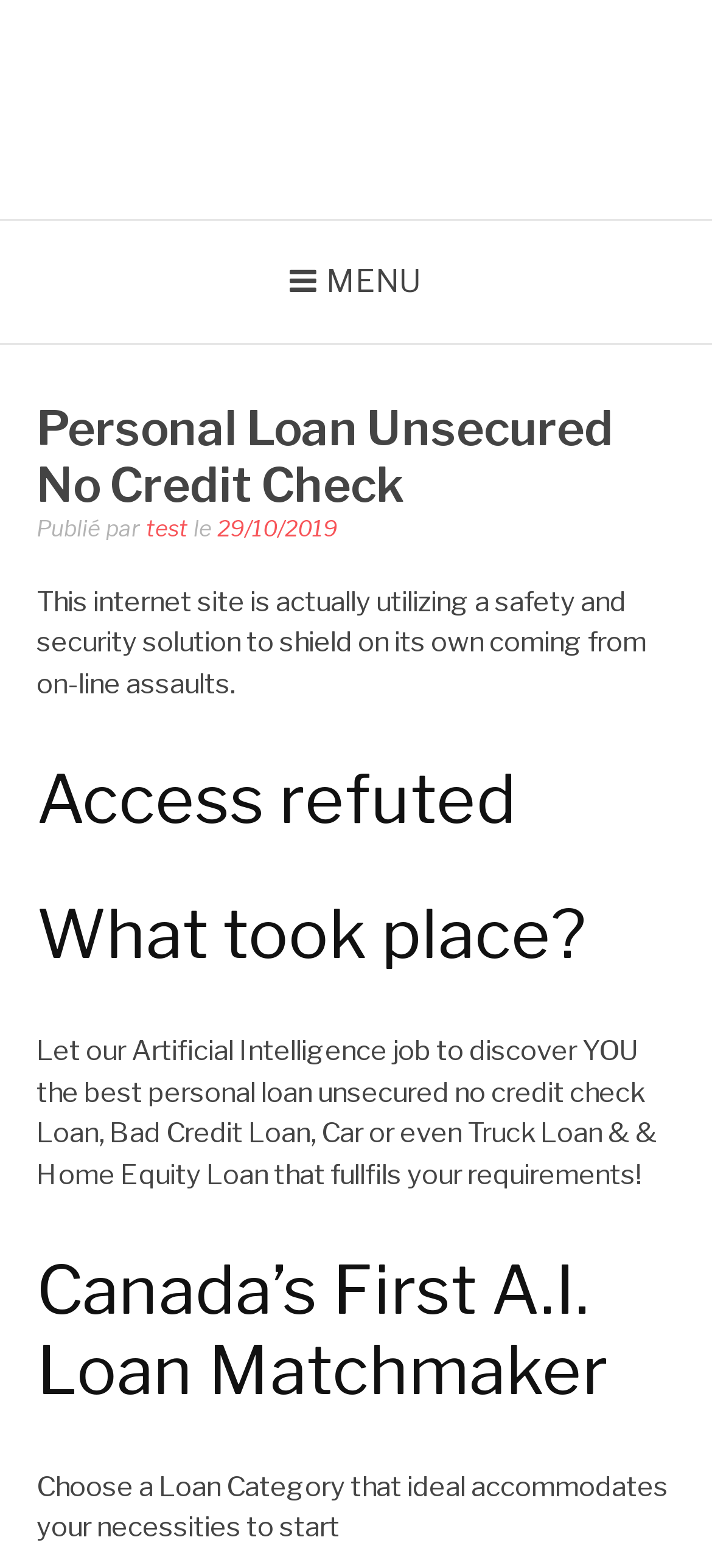Locate and extract the headline of this webpage.

Personal Loan Unsecured No Credit Check